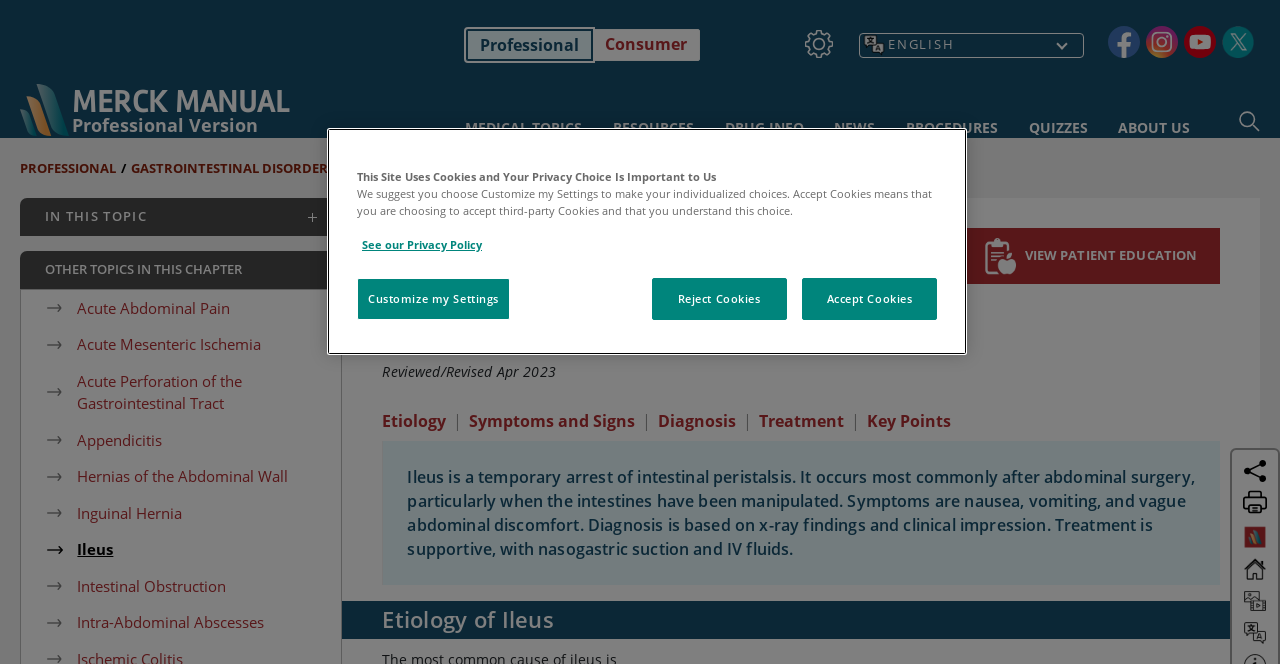Find the bounding box coordinates corresponding to the UI element with the description: "Hernias of the Abdominal Wall". The coordinates should be formatted as [left, top, right, bottom], with values as floats between 0 and 1.

[0.037, 0.7, 0.225, 0.734]